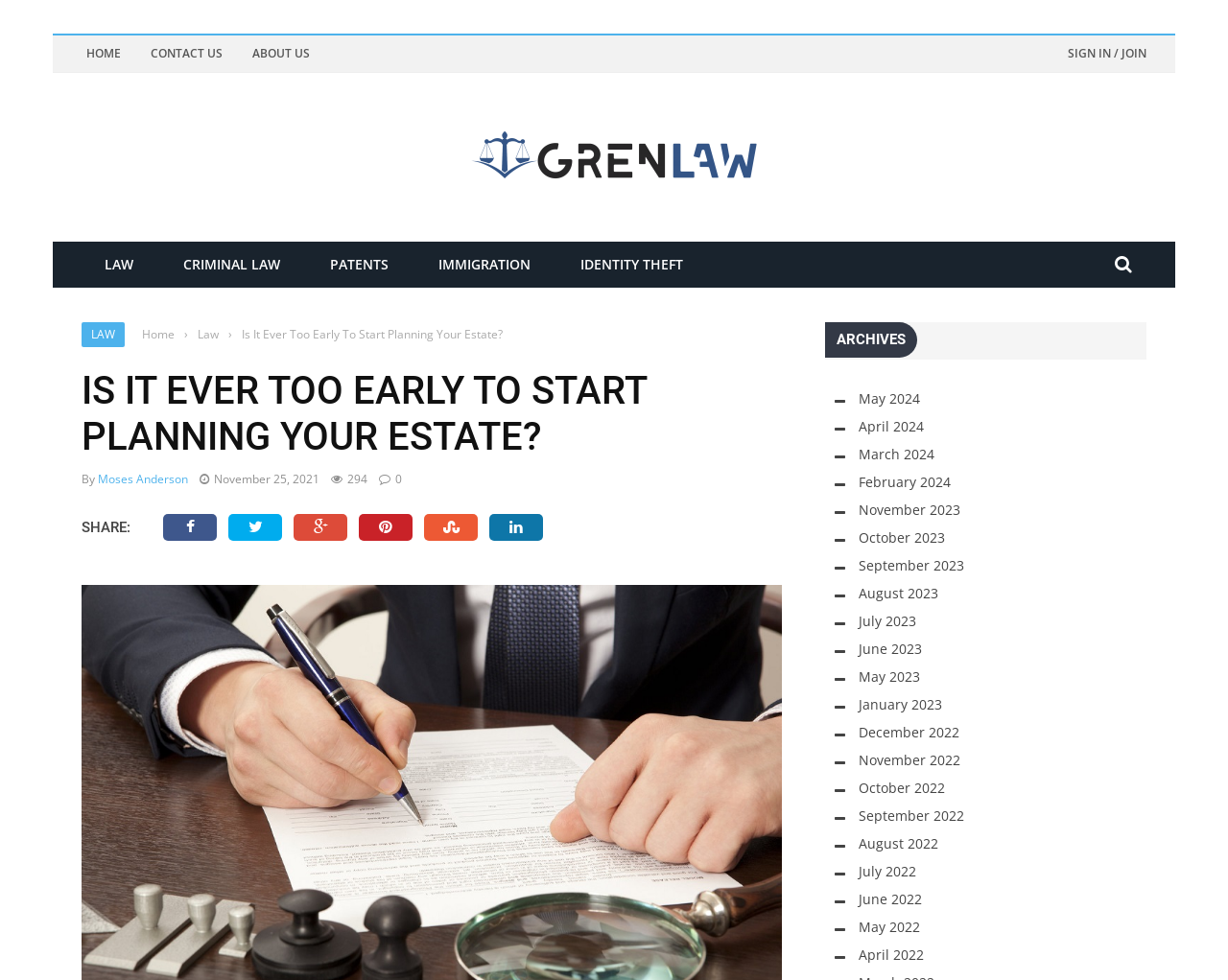Summarize the webpage with a detailed and informative caption.

This webpage is about estate planning, with the title "Is It Ever Too Early To Start Planning Your Estate?" at the top. The page has a navigation menu at the top right, with links to "SIGN IN / JOIN", "HOME", "CONTACT US", and "ABOUT US". Below the navigation menu, there is a logo on the left, and a set of links to different law-related topics, including "LAW", "CRIMINAL LAW", "PATENTS", "IMMIGRATION", and "IDENTITY THEFT".

The main content of the page is an article about estate planning, with the title "IS IT EVER TOO EARLY TO START PLANNING YOUR ESTATE?" in a large font. The article is written by Moses Anderson and was published on November 25, 2021. There are 294 views on the article. Below the article title, there are social media sharing links, including Facebook, Twitter, Google Plus, Pinterest, Stumbleupon, and Linkedin.

On the right side of the page, there is a section titled "ARCHIVES", which lists links to articles from different months, from May 2024 to April 2022.